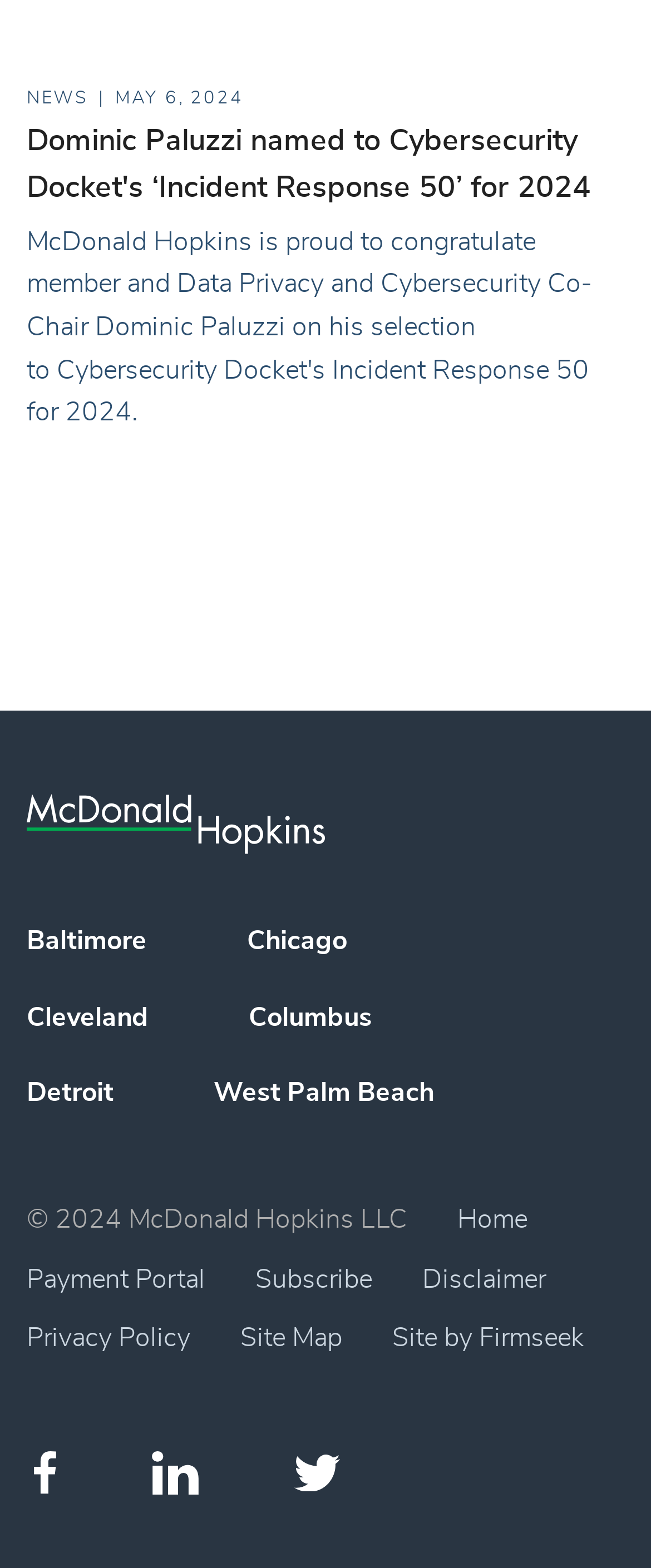Identify the bounding box coordinates of the clickable section necessary to follow the following instruction: "View Disclaimer". The coordinates should be presented as four float numbers from 0 to 1, i.e., [left, top, right, bottom].

[0.649, 0.807, 0.838, 0.824]